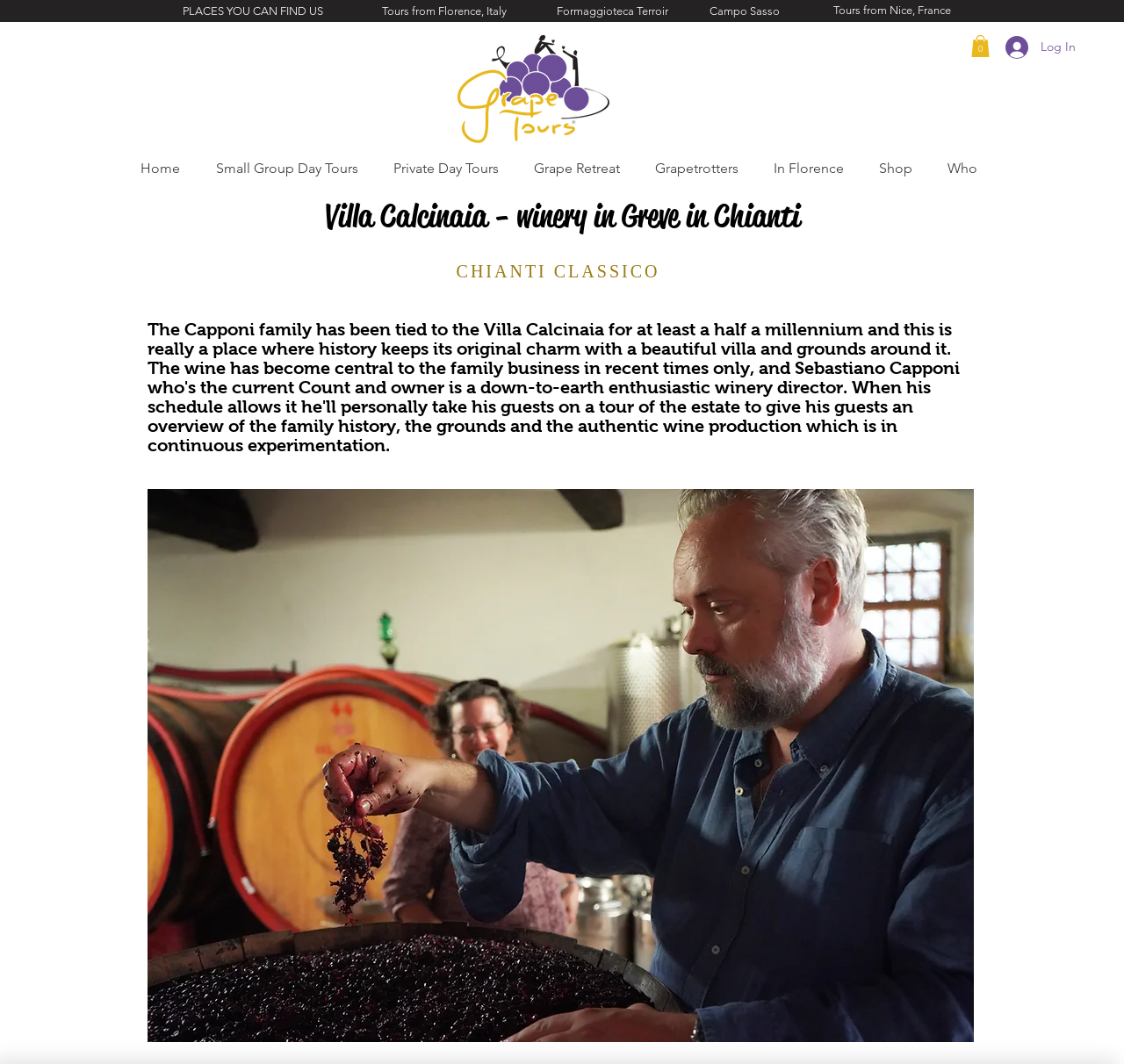What is the name of the winery?
By examining the image, provide a one-word or phrase answer.

Villa Calcinaia